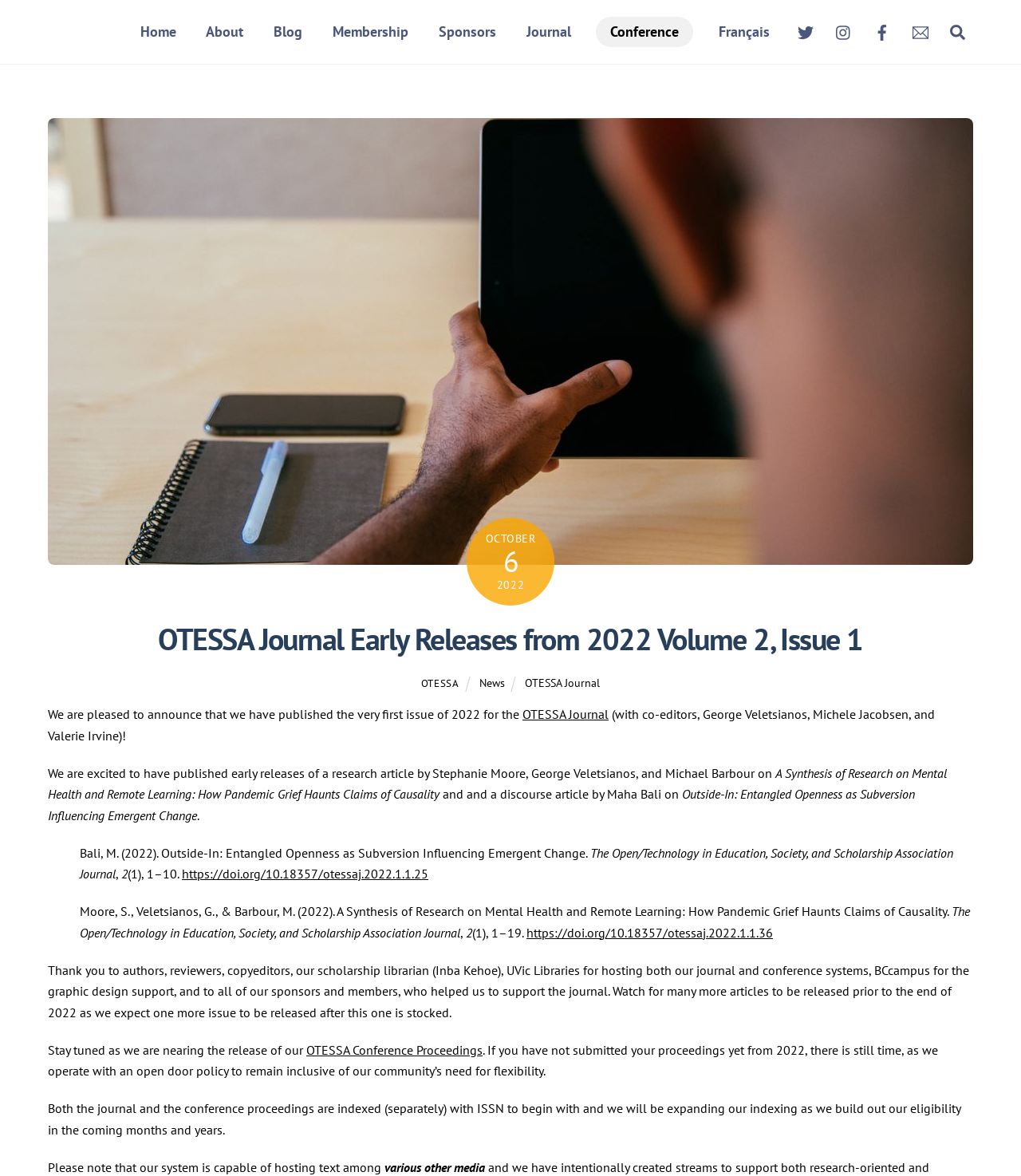Craft a detailed narrative of the webpage's structure and content.

The webpage is about the OTESSA Journal, specifically the early releases of Volume 2, Issue 1 in 2022. At the top, there are four social media links: Twitter, Instagram, Facebook, and Email, each with an accompanying image. Next to these links is a search bar with a magnifying glass icon.

Below the social media links, there is a navigation menu with links to various sections of the website, including Home, About, Blog, Membership, Sponsors, Journal, Conference, and Français.

The main content of the page is divided into two sections. On the left, there is a large image of a man holding a tablet with a paper journal and phone on the table in the background. On the right, there is a section with a heading "OTESSA Journal Early Releases from 2022 Volume 2, Issue 1" and a brief announcement about the publication of the first issue of 2022.

Below the announcement, there are two sections highlighting research articles. The first section is about an article by Stephanie Moore, George Veletsianos, and Michael Barbour on "A Synthesis of Research on Mental Health and Remote Learning: How Pandemic Grief Haunts Claims of Causality." The second section is about a discourse article by Maha Bali on "Outside-In: Entangled Openness as Subversion Influencing Emergent Change."

The page also includes a message of gratitude to authors, reviewers, copyeditors, and sponsors, as well as an update about the upcoming release of the OTESSA Conference Proceedings. Additionally, there is information about the indexing of the journal and conference proceedings with ISSN.

At the bottom of the page, there is a "Back To Top" link.